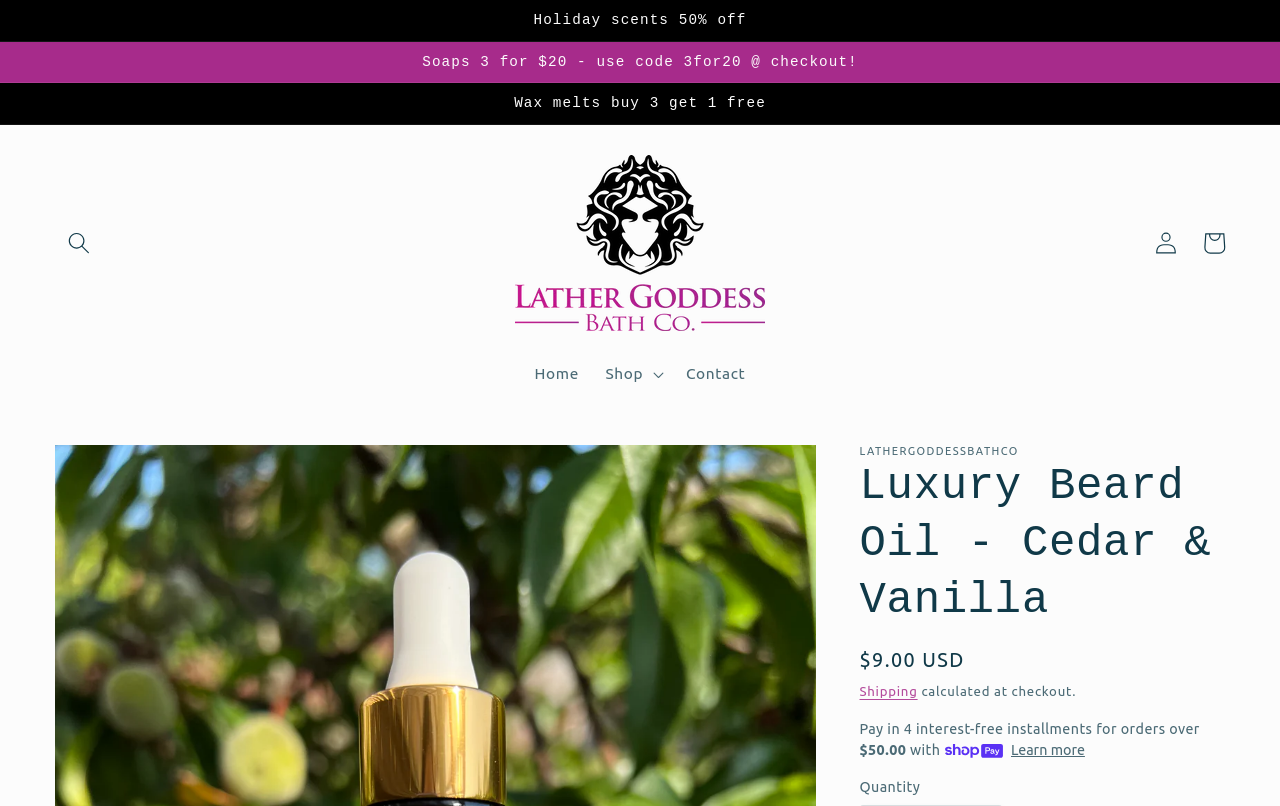Bounding box coordinates should be provided in the format (top-left x, top-left y, bottom-right x, bottom-right y) with all values between 0 and 1. Identify the bounding box for this UI element: About

None